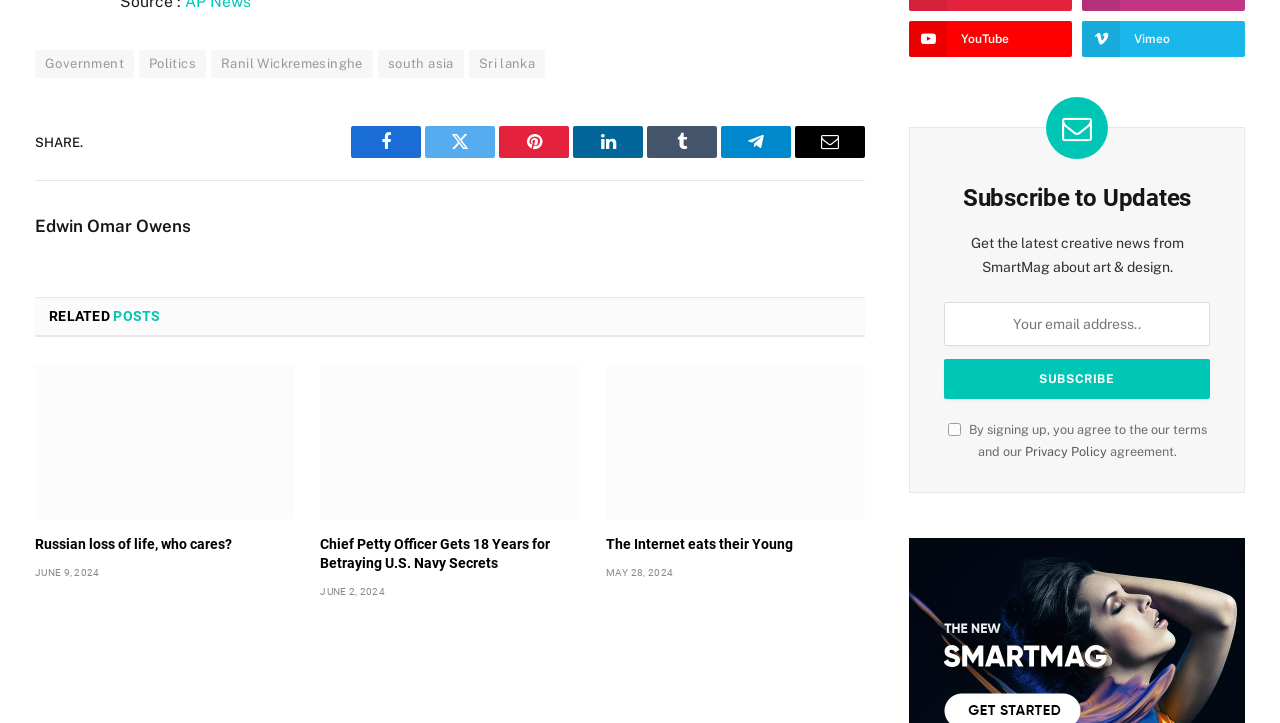Provide a one-word or short-phrase response to the question:
What is the category of the first link?

Government